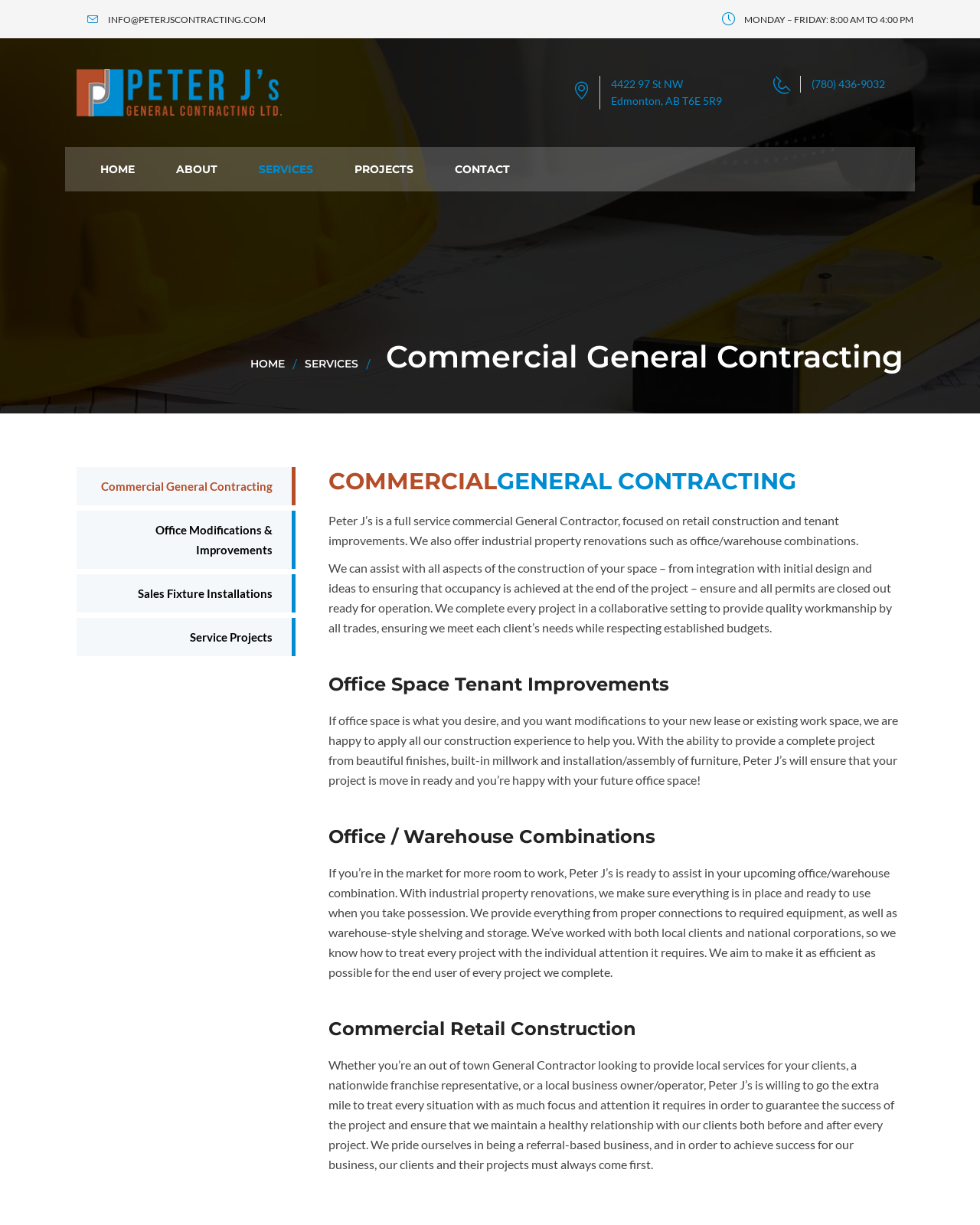Respond with a single word or phrase:
What is the company's address?

4422 97 St NW, Edmonton, AB T6E 5R9